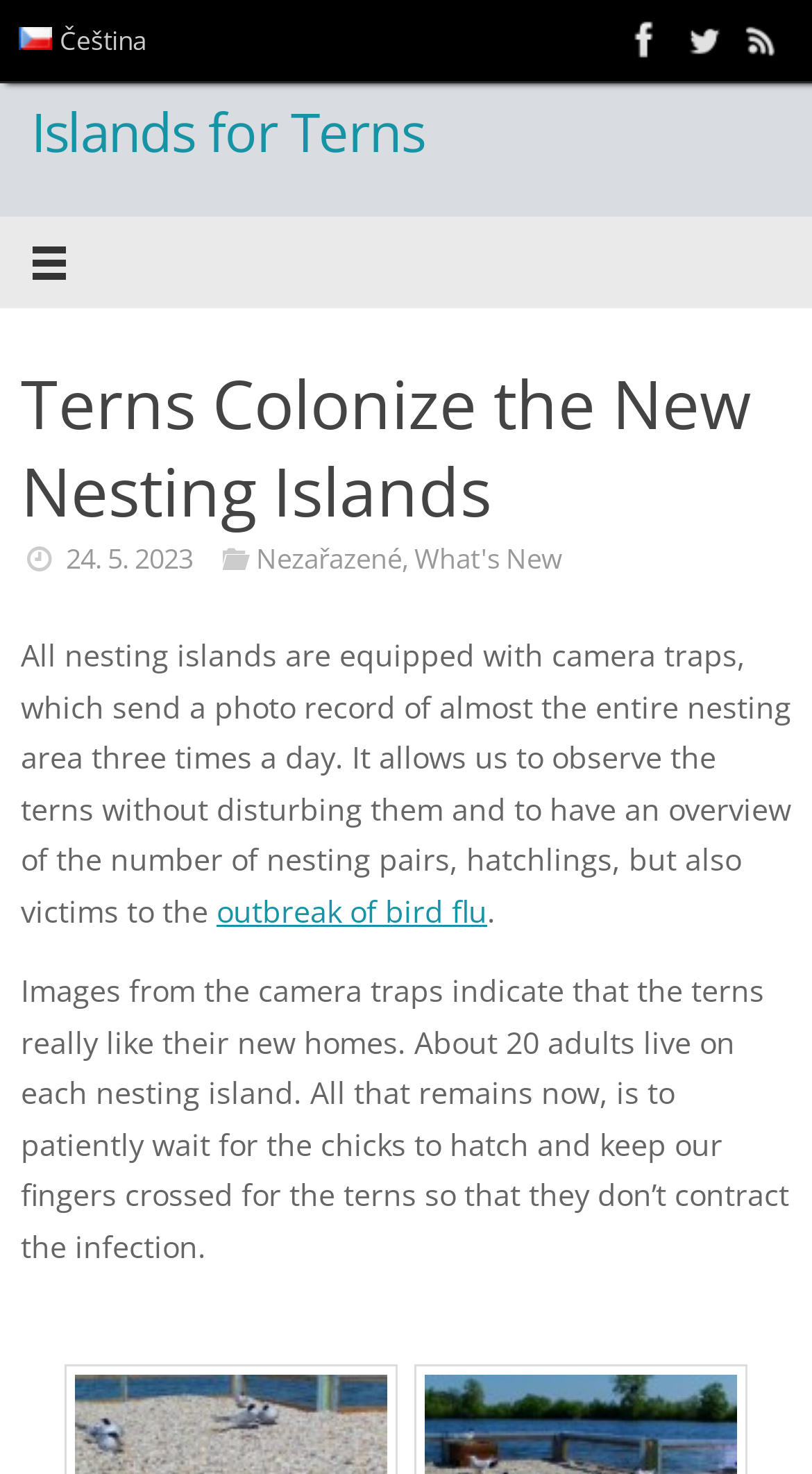Please identify the bounding box coordinates of the clickable region that I should interact with to perform the following instruction: "Learn more about the outbreak of bird flu". The coordinates should be expressed as four float numbers between 0 and 1, i.e., [left, top, right, bottom].

[0.267, 0.604, 0.6, 0.631]